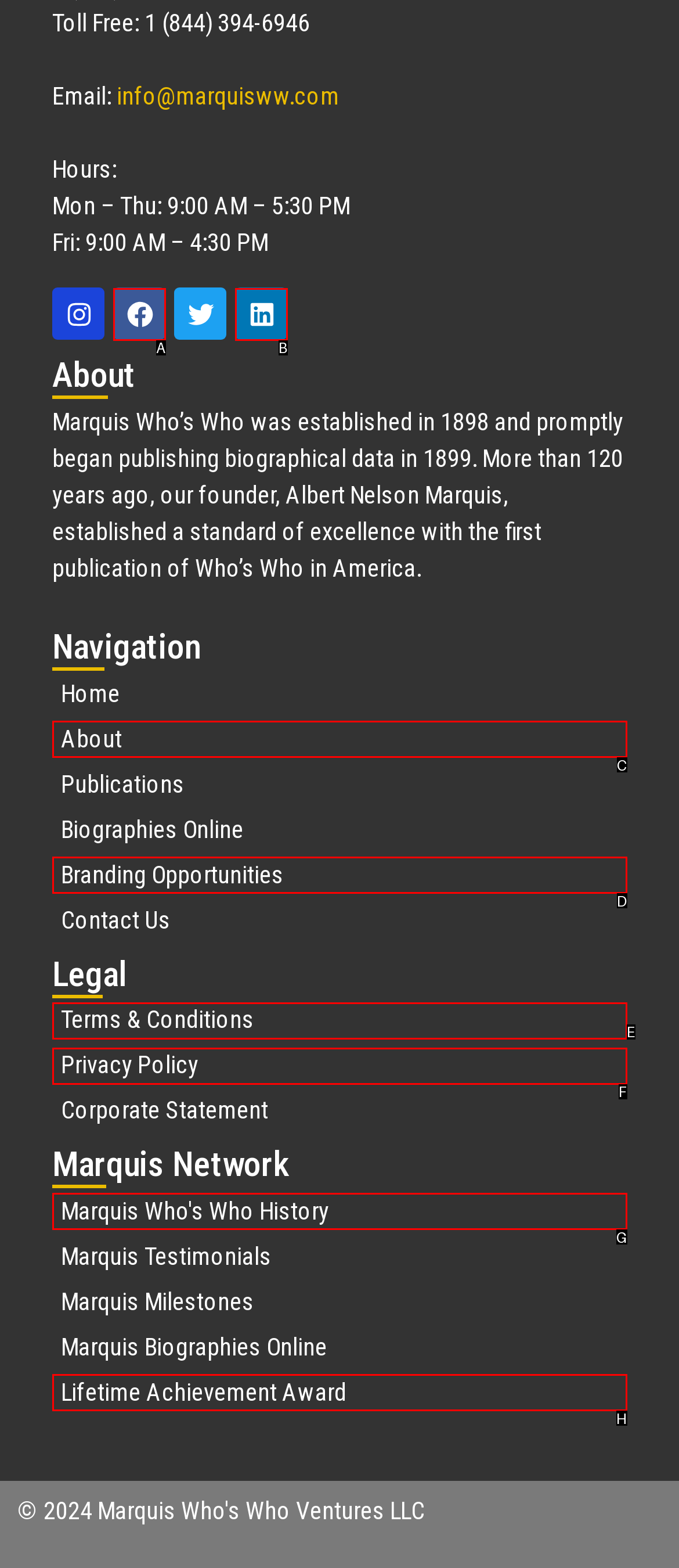Given the description: Terms & Conditions, select the HTML element that best matches it. Reply with the letter of your chosen option.

E